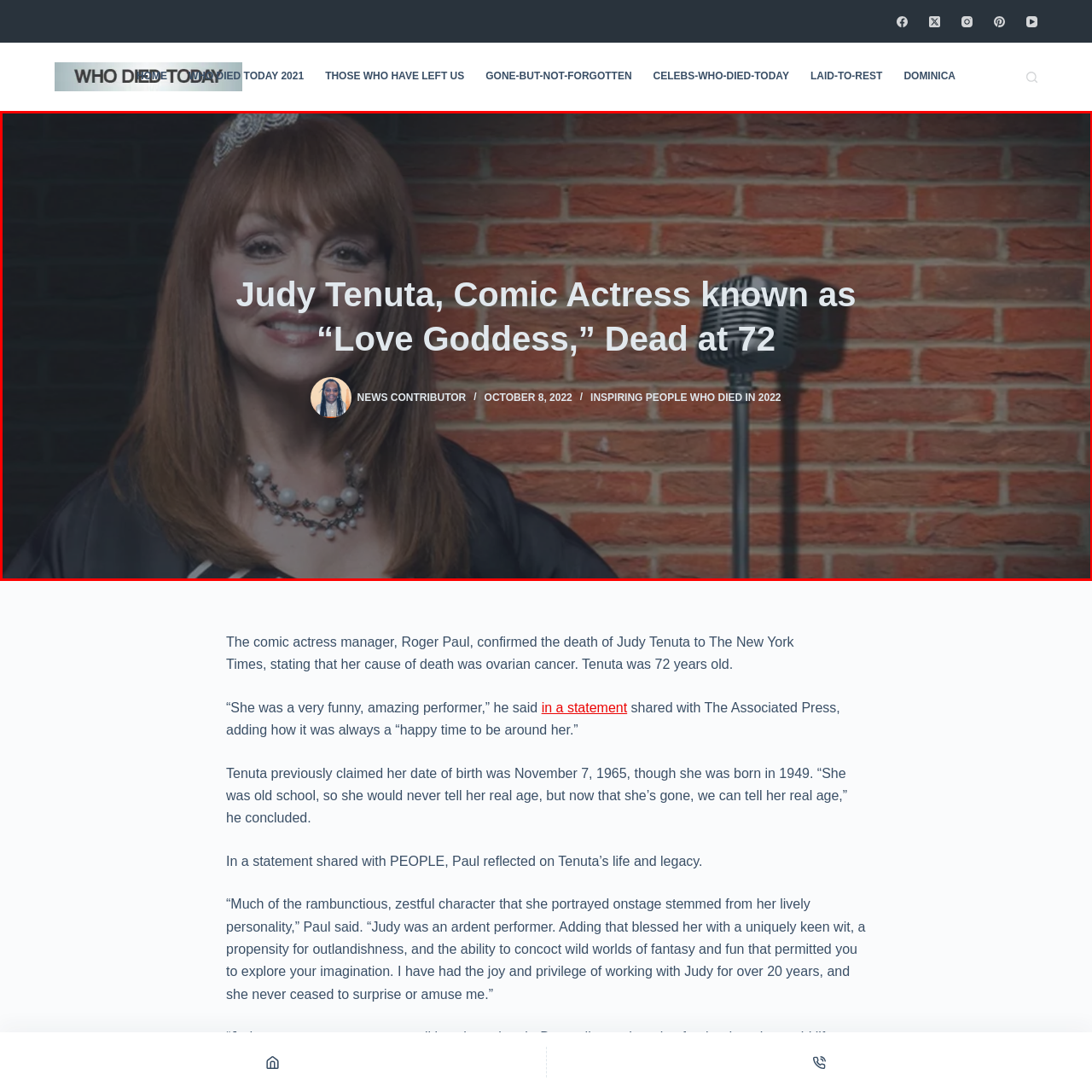Observe the content inside the red rectangle, What is the backdrop of the portrait? 
Give your answer in just one word or phrase.

A classic brick wall